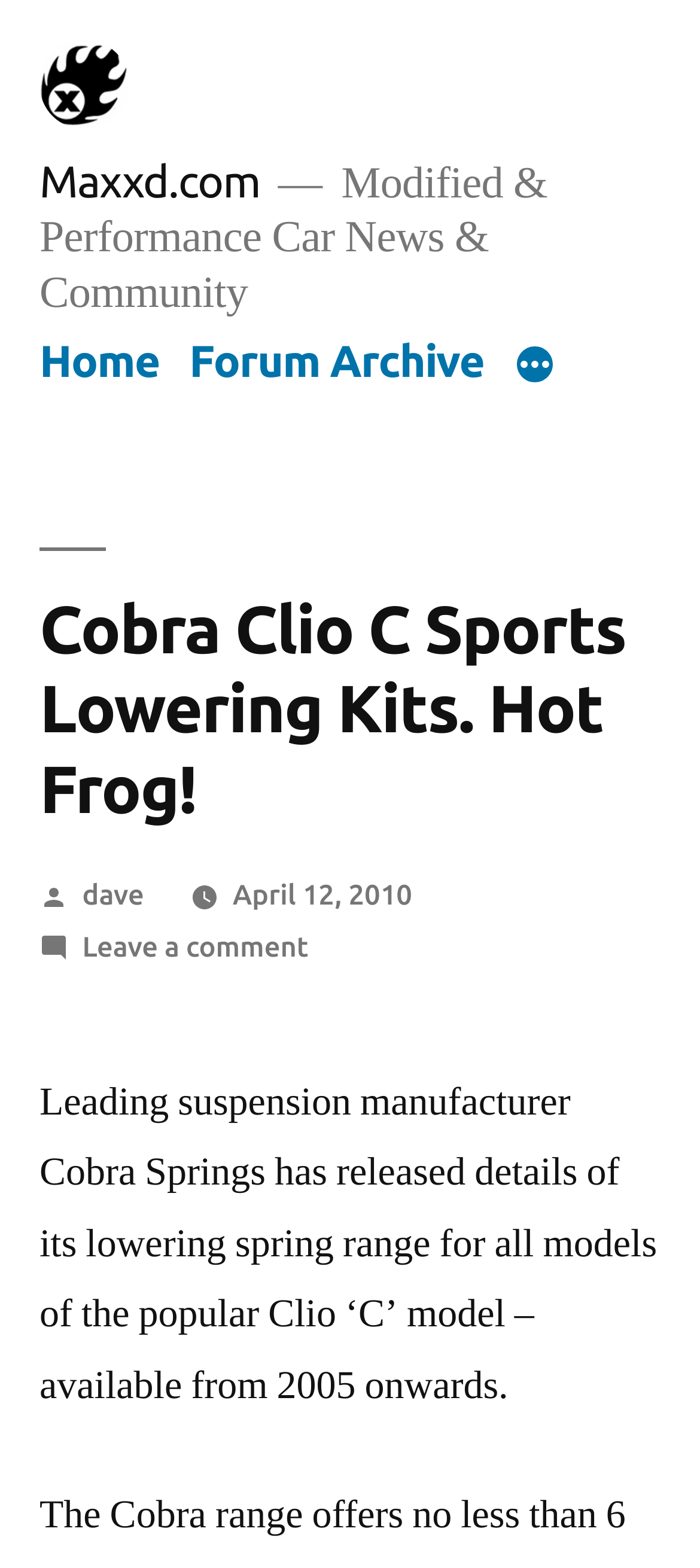Pinpoint the bounding box coordinates of the clickable area needed to execute the instruction: "Click on the More button". The coordinates should be specified as four float numbers between 0 and 1, i.e., [left, top, right, bottom].

[0.734, 0.221, 0.795, 0.248]